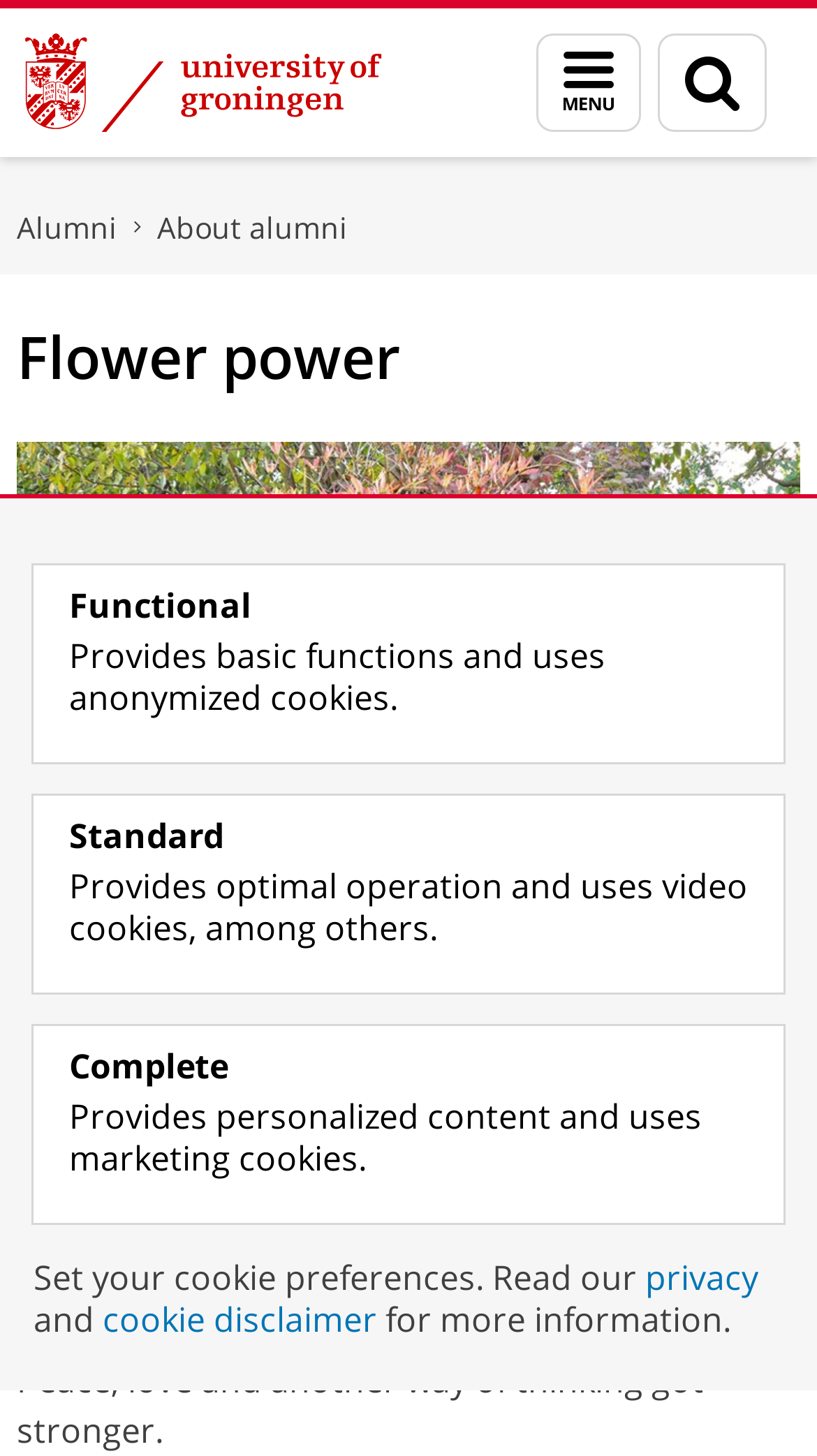Answer briefly with one word or phrase:
What is the theme of the image?

Flower power